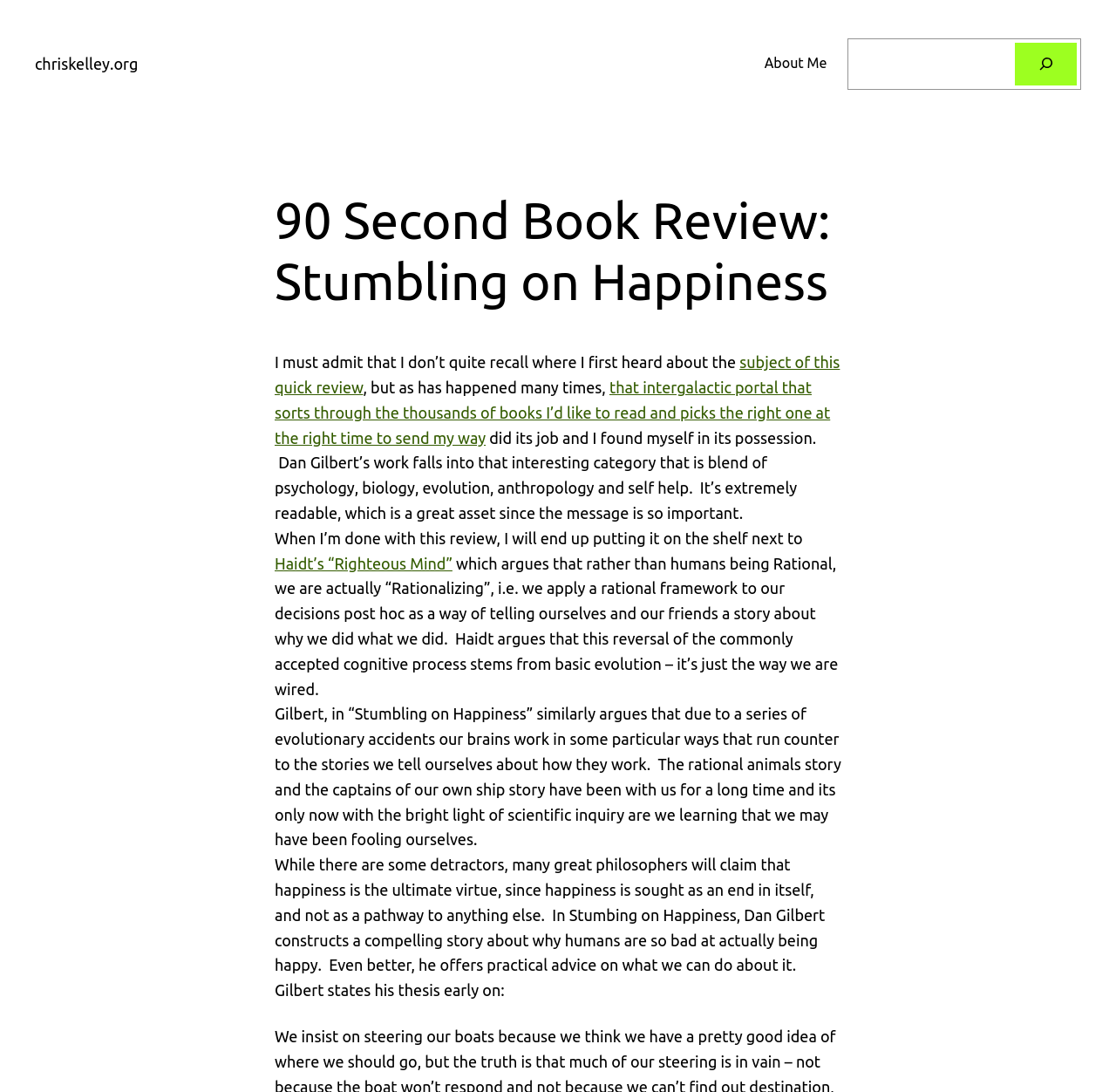Using the description: "Good Corporate Governance", determine the UI element's bounding box coordinates. Ensure the coordinates are in the format of four float numbers between 0 and 1, i.e., [left, top, right, bottom].

None